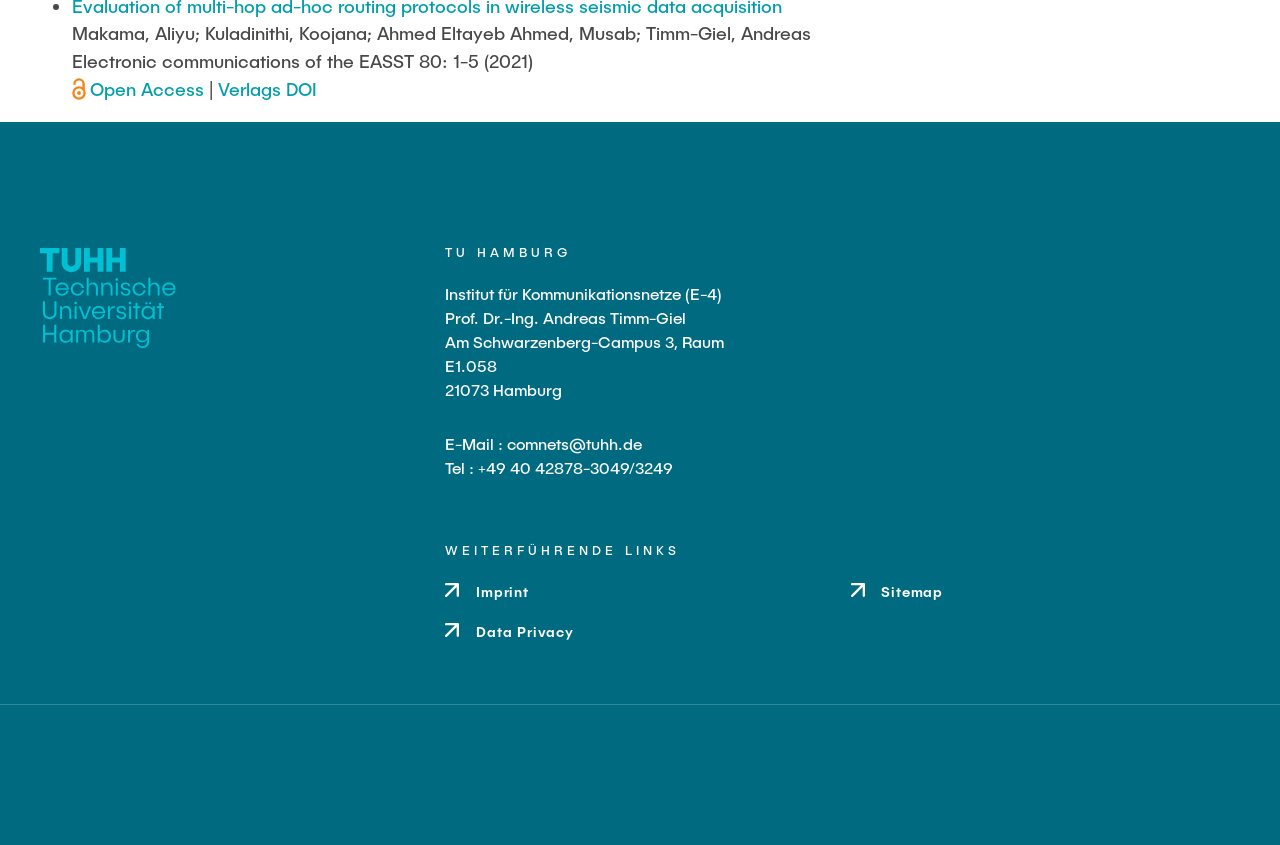Respond to the question below with a single word or phrase: What is the email address of the institute?

comnets@tuhh.de